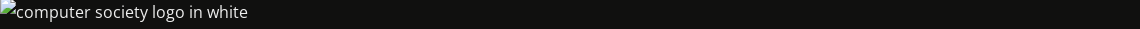Please analyze the image and give a detailed answer to the question:
What is the purpose of the Computer Society?

The caption states that the Computer Society is dedicated to advancing the field of computing and serving its members through various resources and community engagement, which implies that the primary purpose of the society is to advance computing.